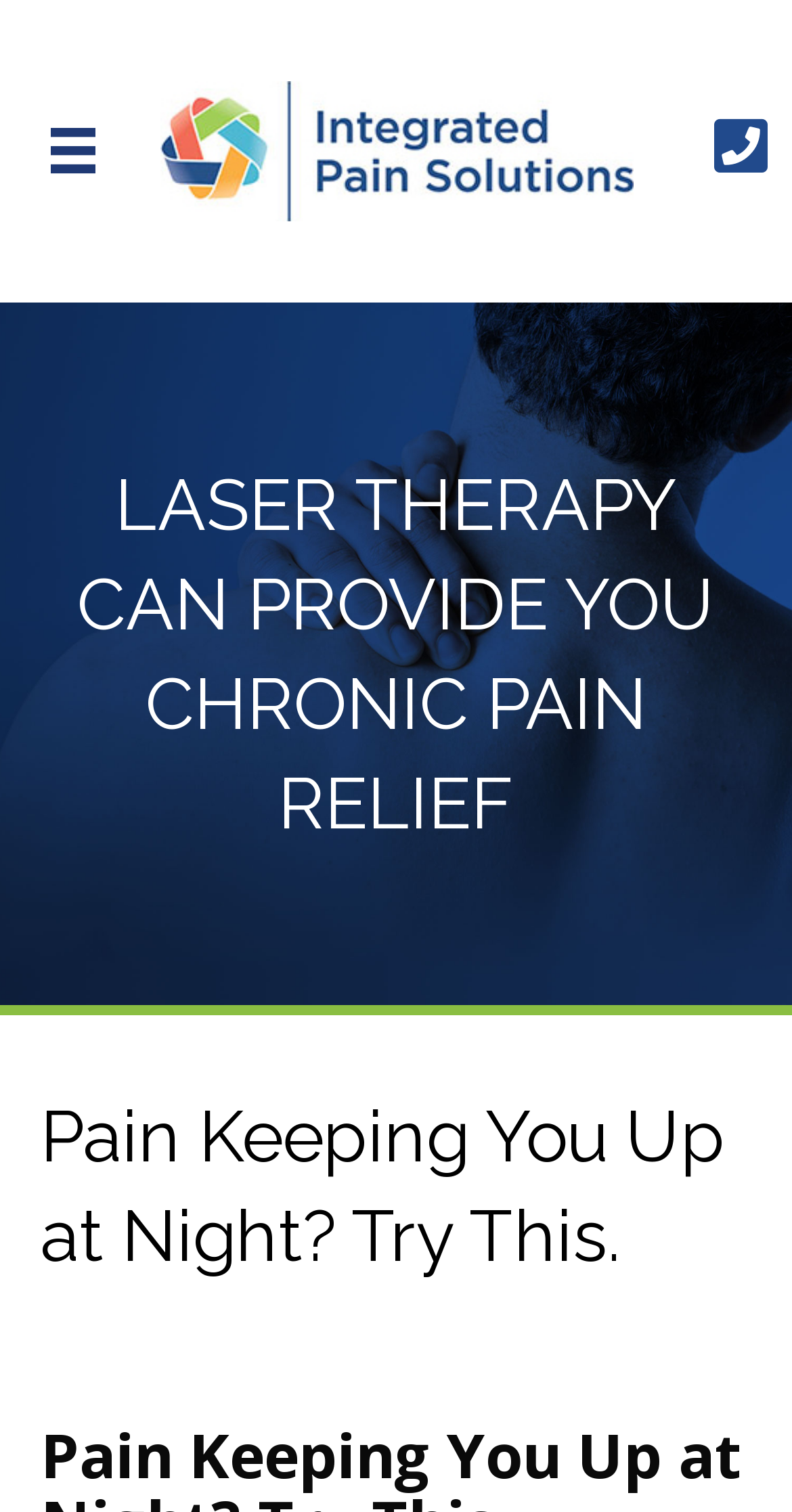Given the element description "alt="ipslogo" title="ipslogo"" in the screenshot, predict the bounding box coordinates of that UI element.

[0.201, 0.085, 0.799, 0.111]